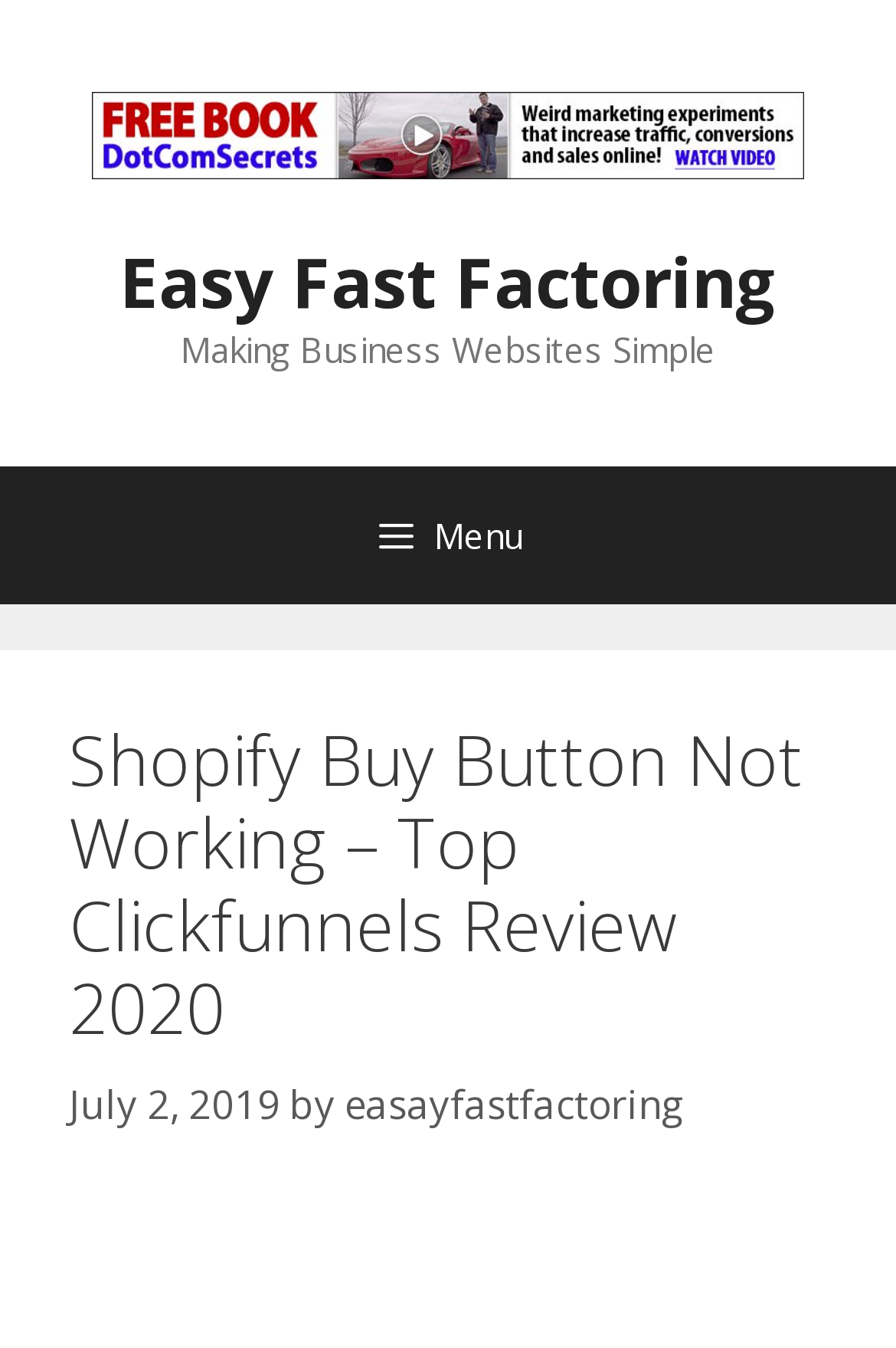Predict the bounding box of the UI element based on this description: "alt="Dotcom secrets"".

[0.103, 0.103, 0.897, 0.142]